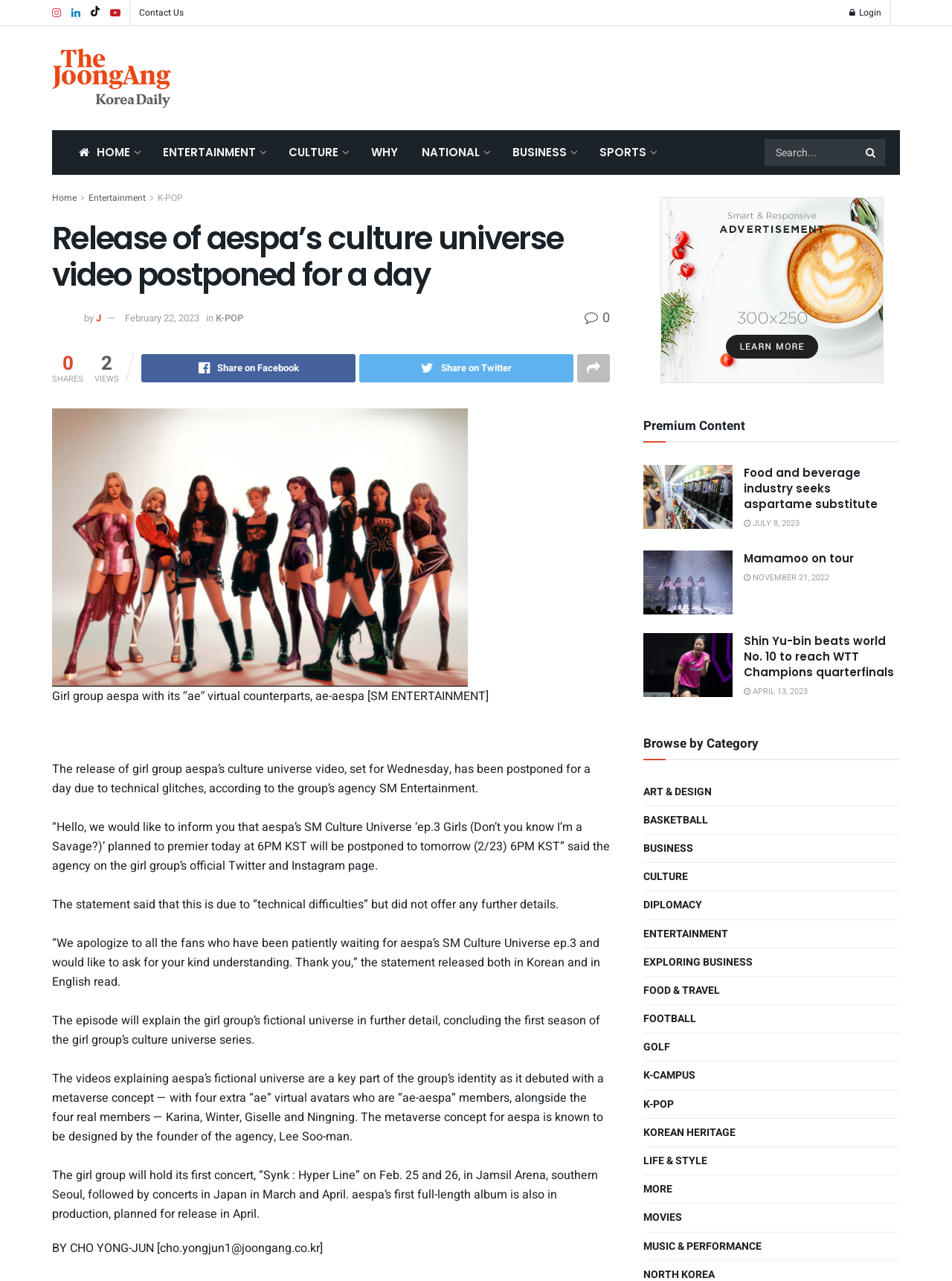Please analyze the image and provide a thorough answer to the question:
What is the category of the article 'Food and beverage industry seeks aspartame substitute'?

The article 'Food and beverage industry seeks aspartame substitute' is categorized under 'Business' in the 'Browse by Category' section of the webpage.